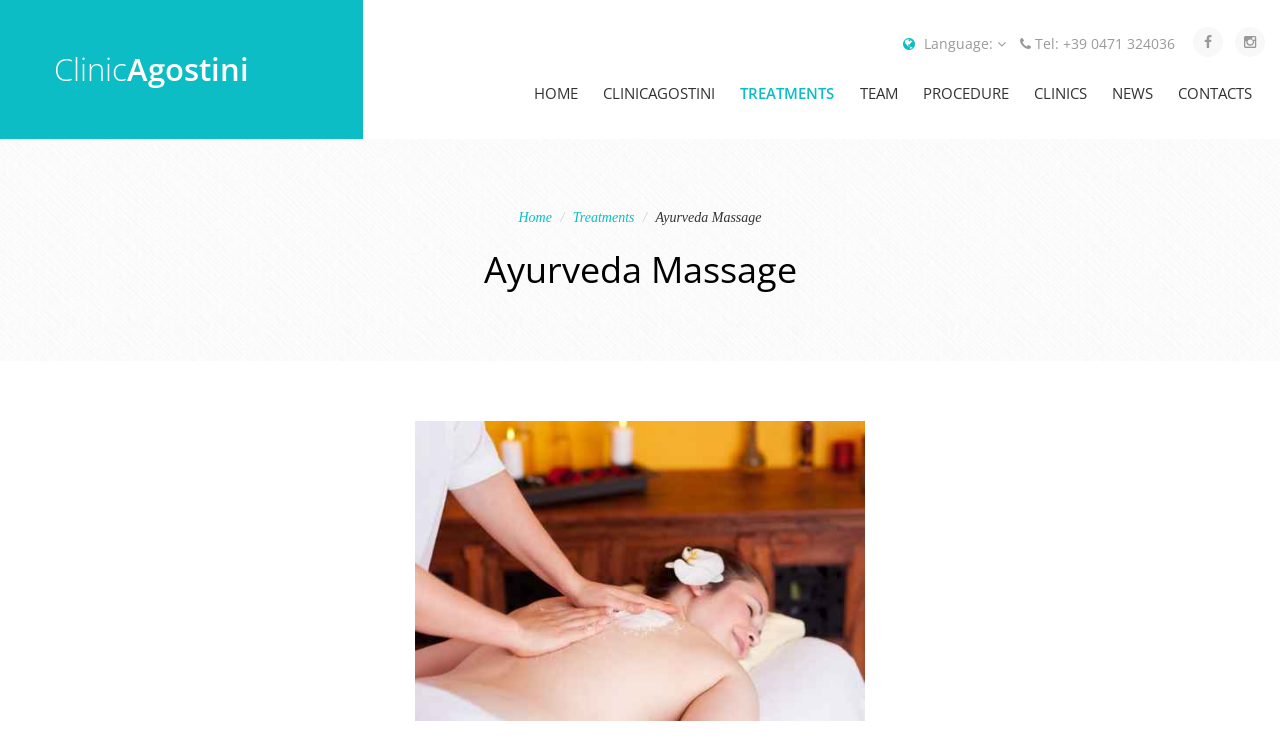Answer with a single word or phrase: 
What is the purpose of the links at the bottom of the page?

share